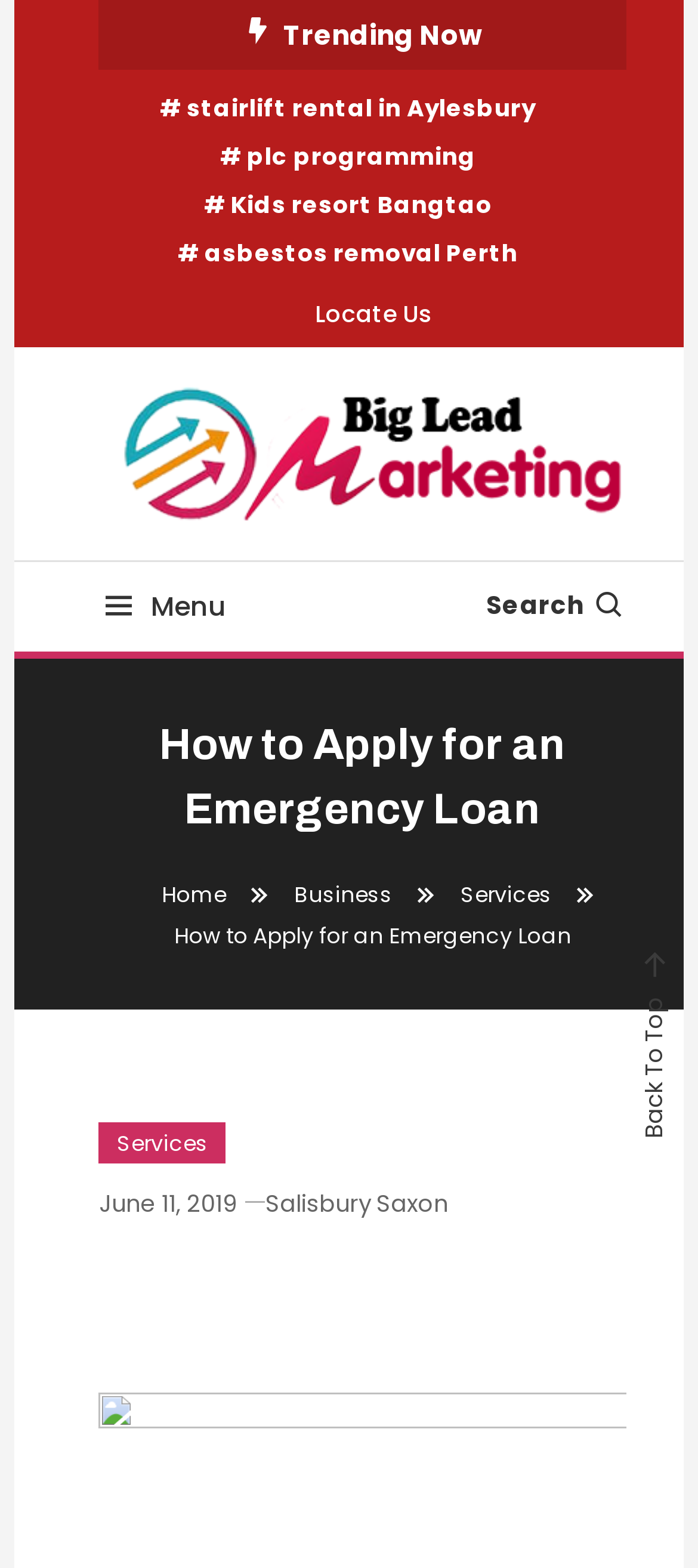Utilize the information from the image to answer the question in detail:
Is there a 'Back to Top' button on the webpage?

There is a 'Back to Top' button on the webpage because I can see a static text element with the text 'Back To Top' at the bottom of the page, which suggests that users can click on it to return to the top of the page.